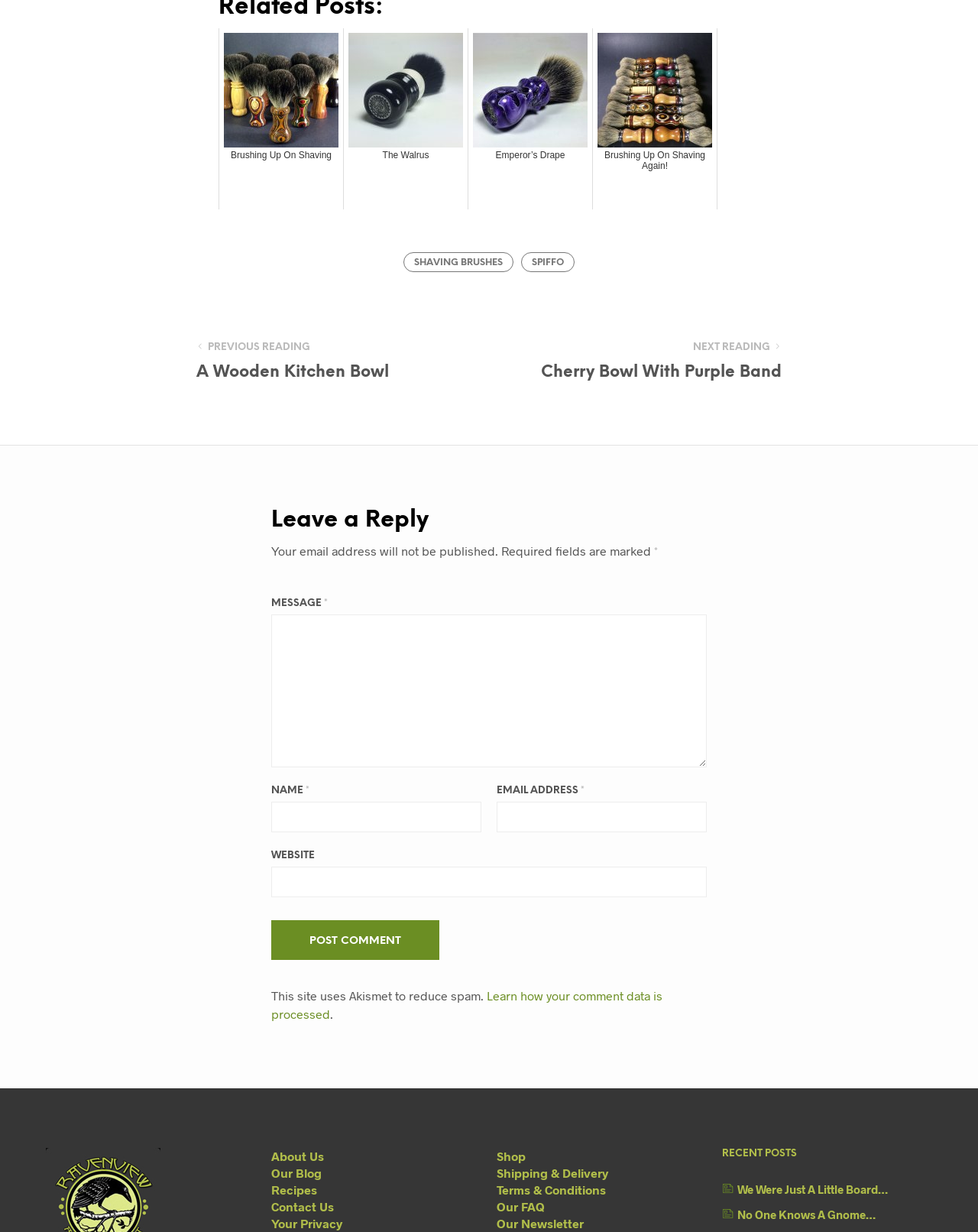Please identify the bounding box coordinates of the element on the webpage that should be clicked to follow this instruction: "Click on the 'SHIPPING & DELIVERY' link". The bounding box coordinates should be given as four float numbers between 0 and 1, formatted as [left, top, right, bottom].

[0.508, 0.946, 0.622, 0.958]